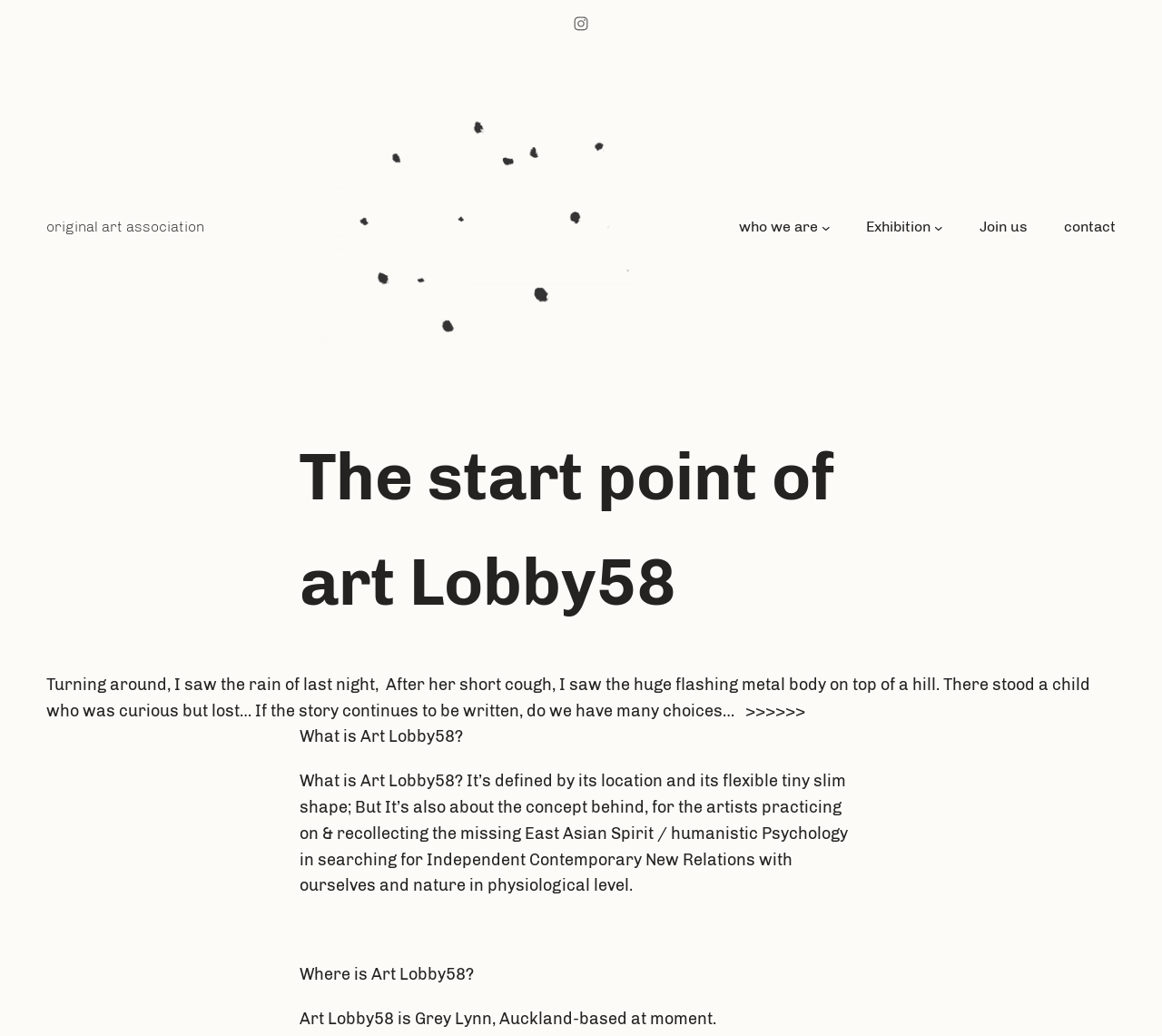Mark the bounding box of the element that matches the following description: "contact".

[0.915, 0.208, 0.96, 0.231]